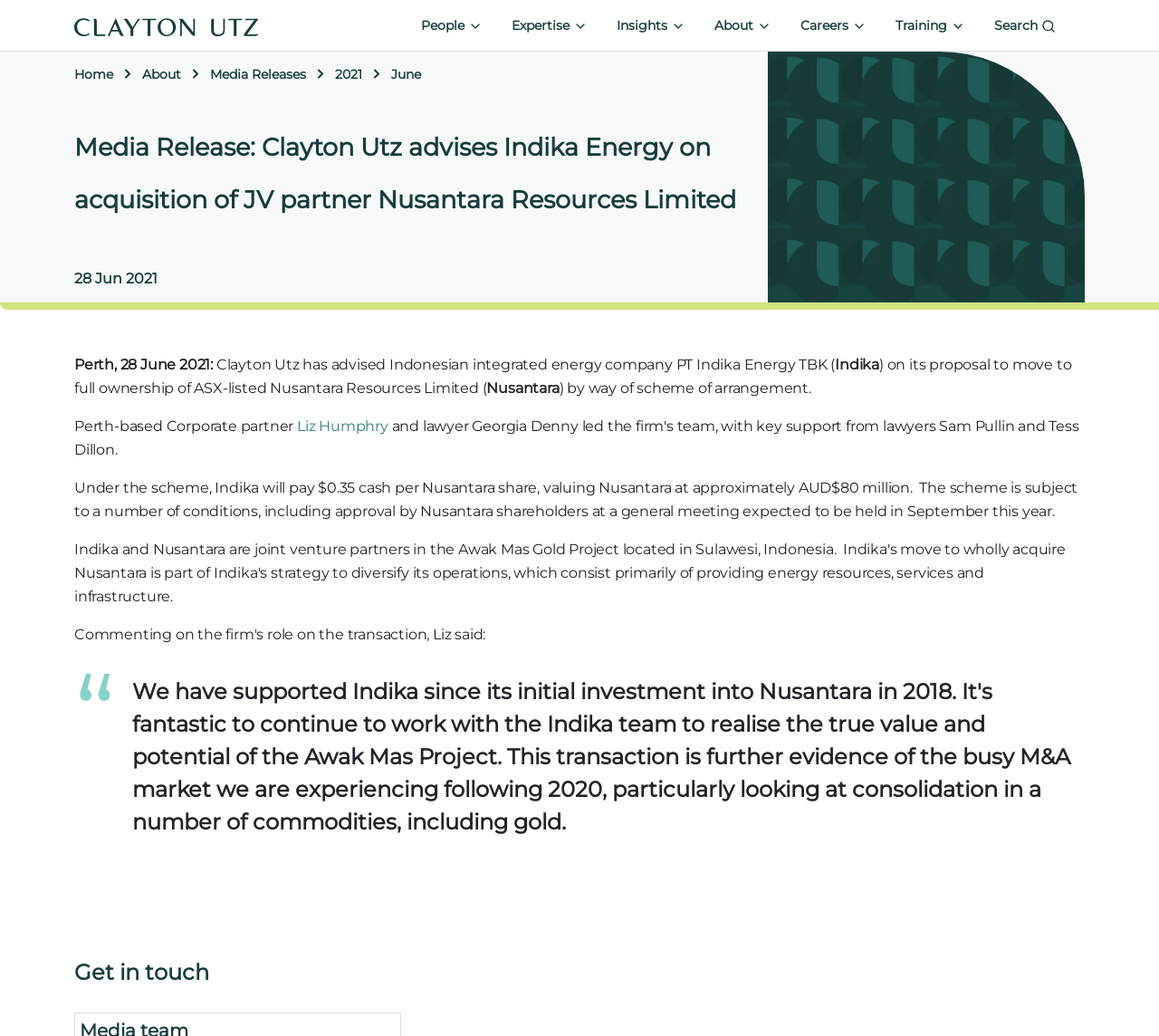Locate the UI element described by Liz Humphry and provide its bounding box coordinates. Use the format (top-left x, top-left y, bottom-right x, bottom-right y) with all values as floating point numbers between 0 and 1.

[0.256, 0.403, 0.335, 0.42]